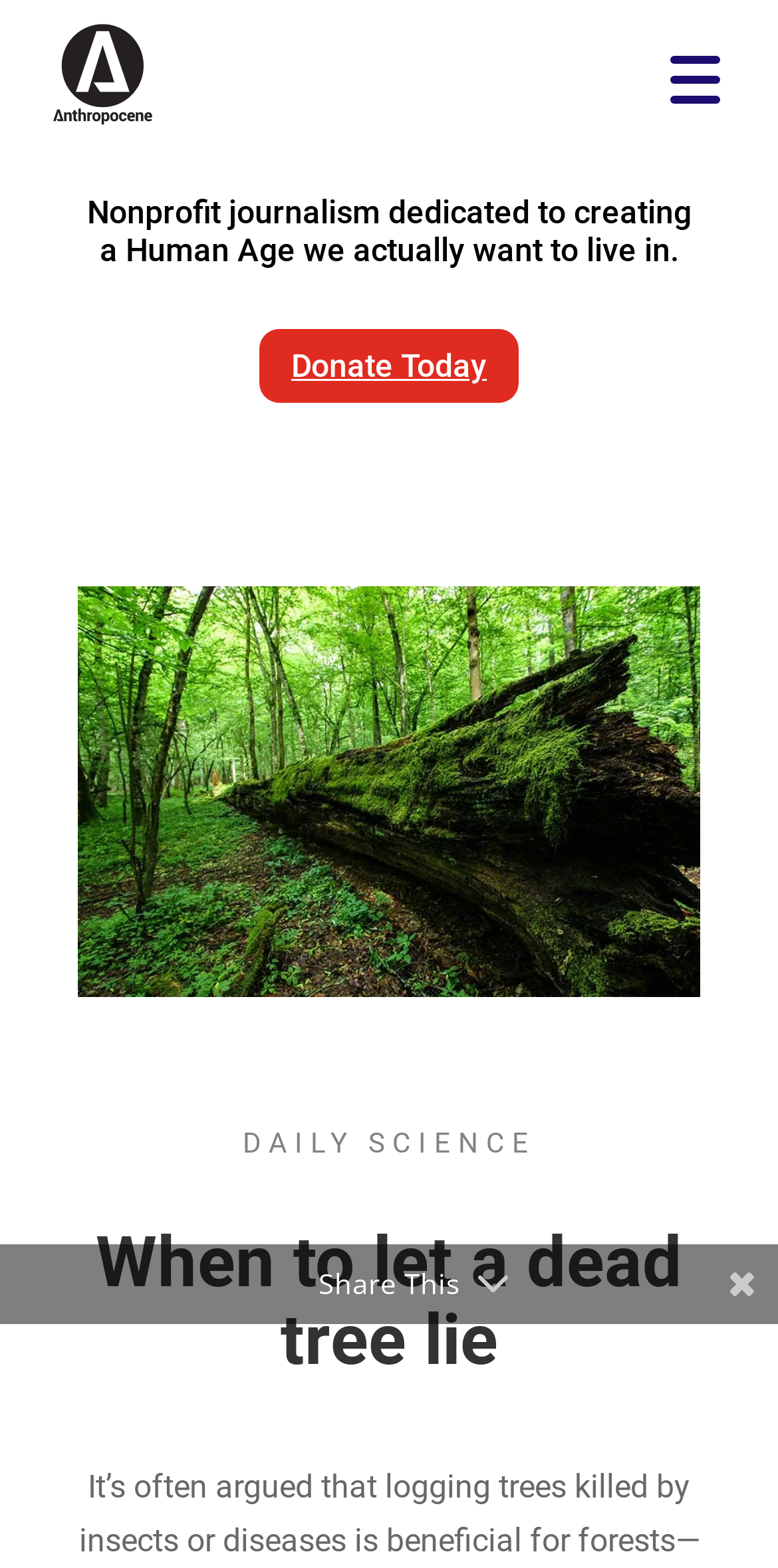Please give a succinct answer using a single word or phrase:
What is the topic of the article?

Dead trees